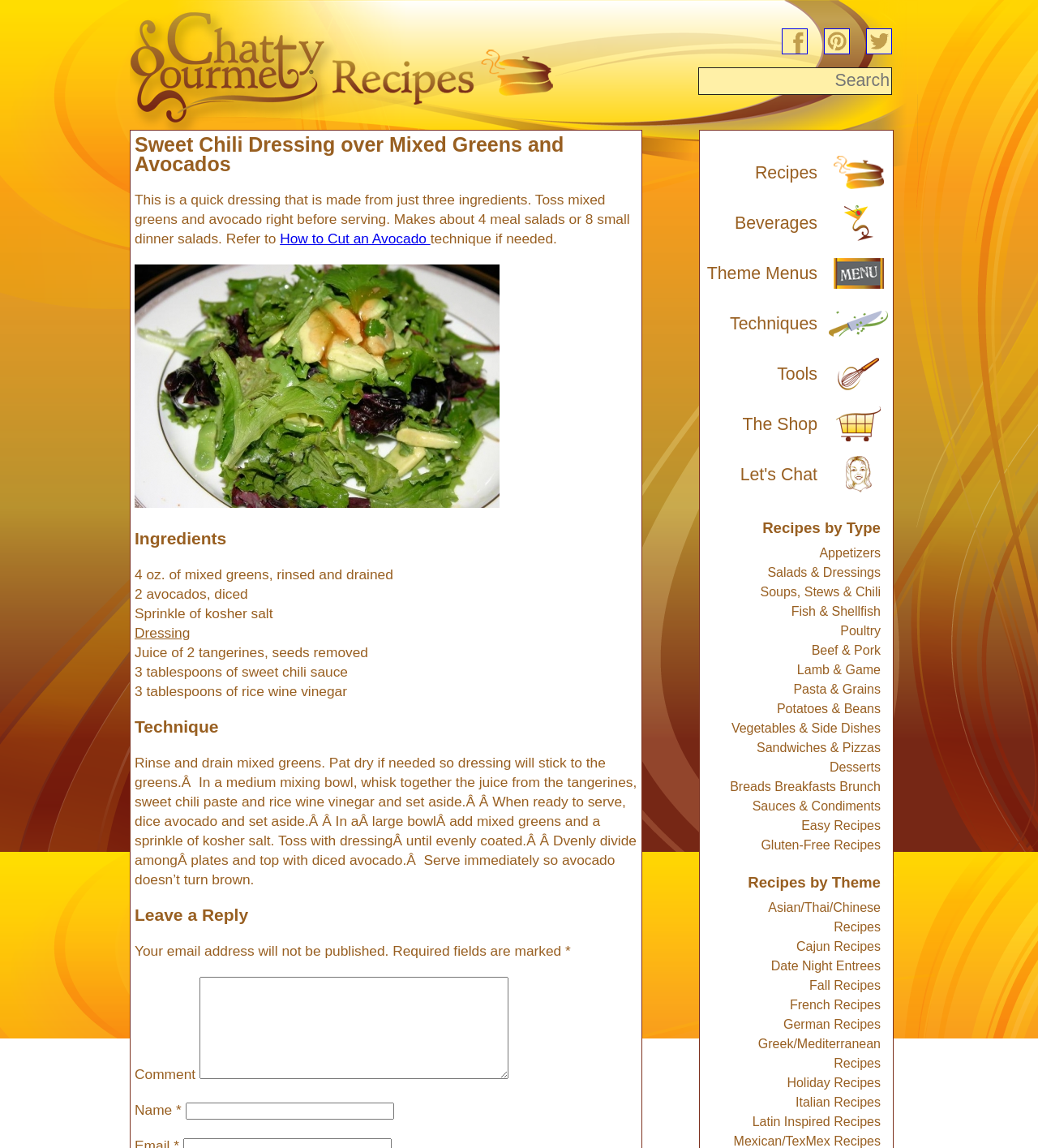Carefully examine the image and provide an in-depth answer to the question: How many ingredients are needed for the dressing?

The ingredients needed for the dressing are listed under the 'Dressing' heading, which includes 'Juice of 2 tangerines, seeds removed', '3 tablespoons of sweet chili sauce', and '3 tablespoons of rice wine vinegar', making a total of 3 ingredients.